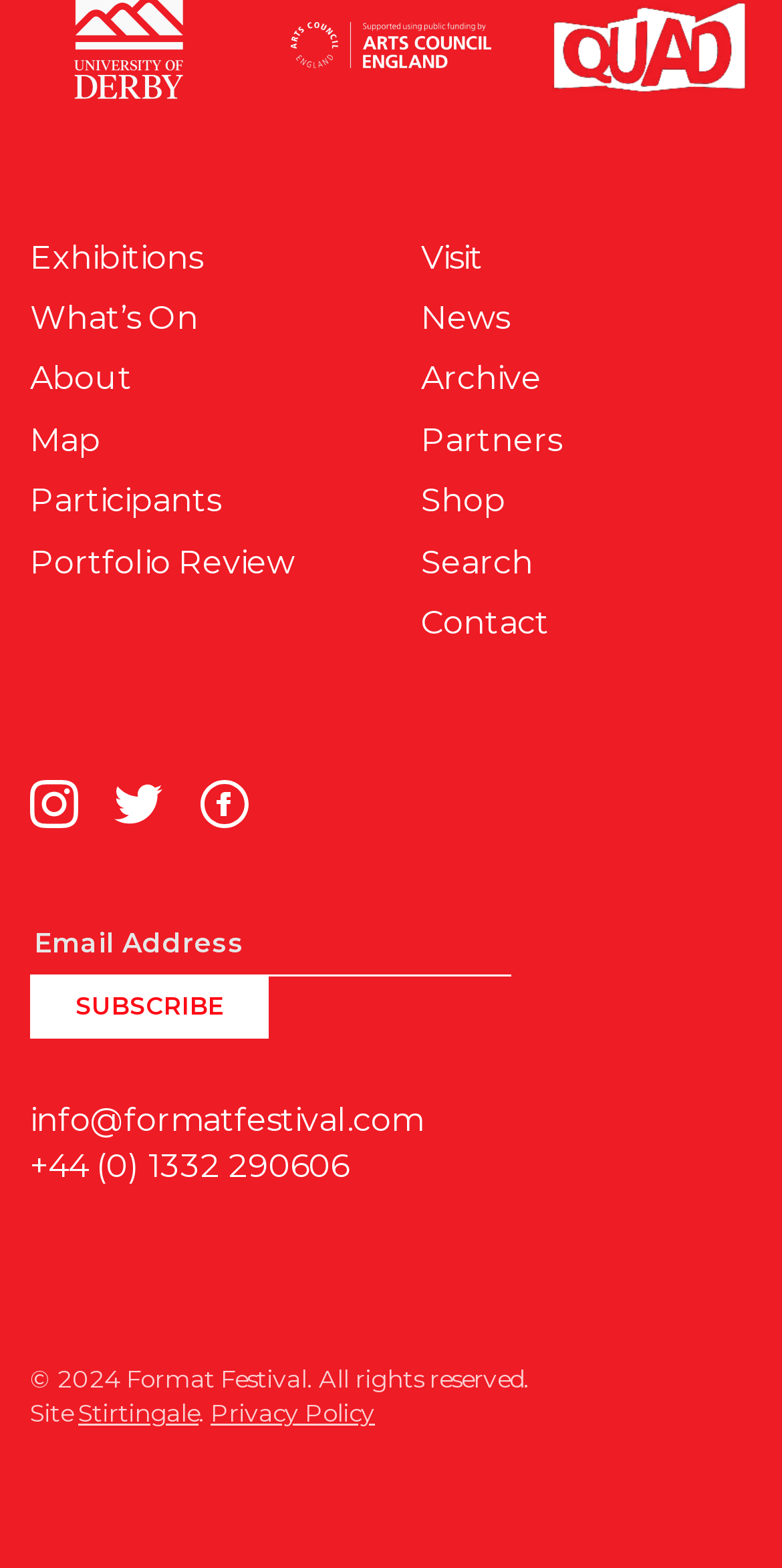Find the bounding box coordinates of the element's region that should be clicked in order to follow the given instruction: "Contact the festival via email". The coordinates should consist of four float numbers between 0 and 1, i.e., [left, top, right, bottom].

[0.038, 0.702, 0.541, 0.726]